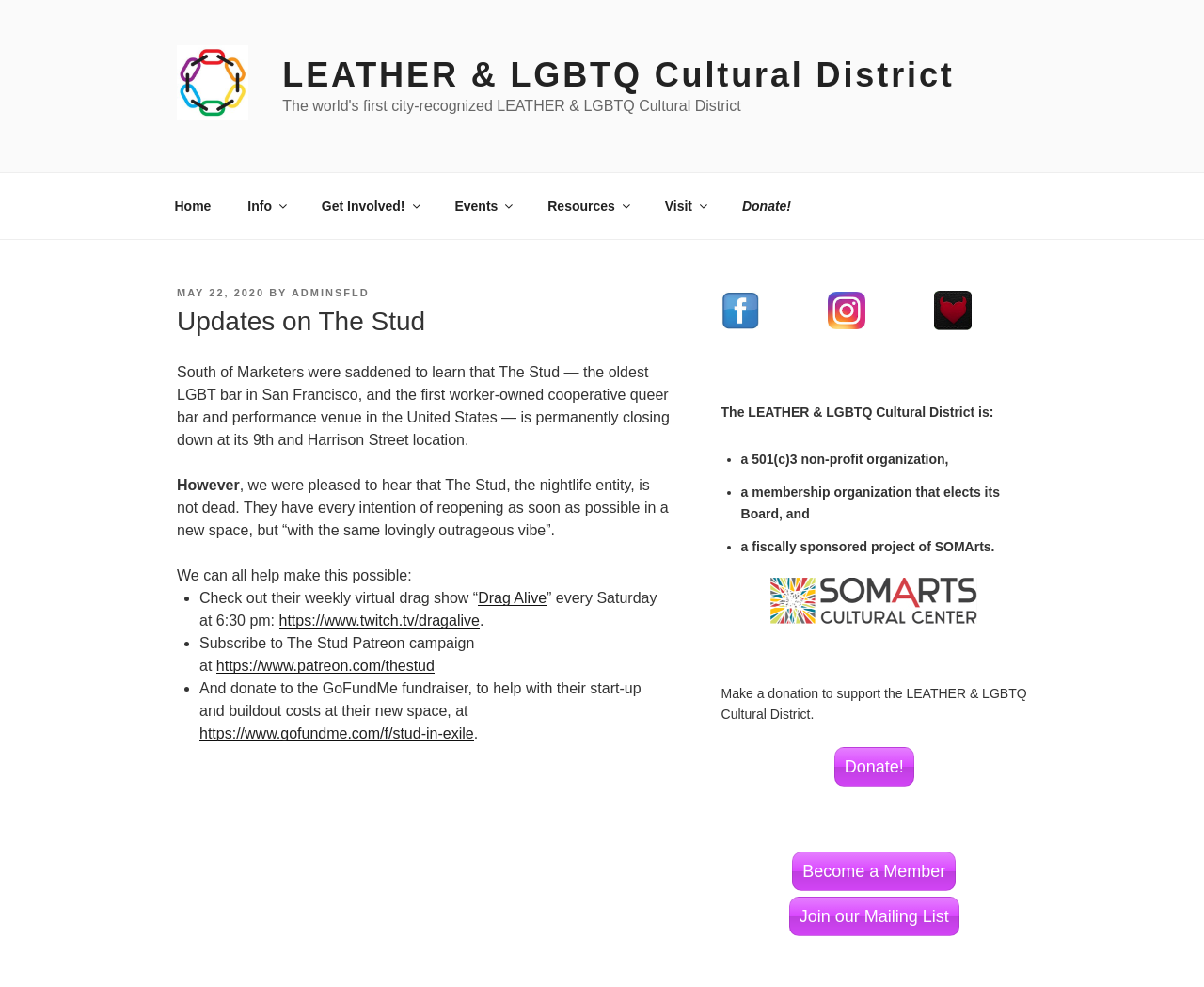Please locate the bounding box coordinates of the element that should be clicked to complete the given instruction: "Read the NIFT Entrance Exam 2022 Result Declared article".

None